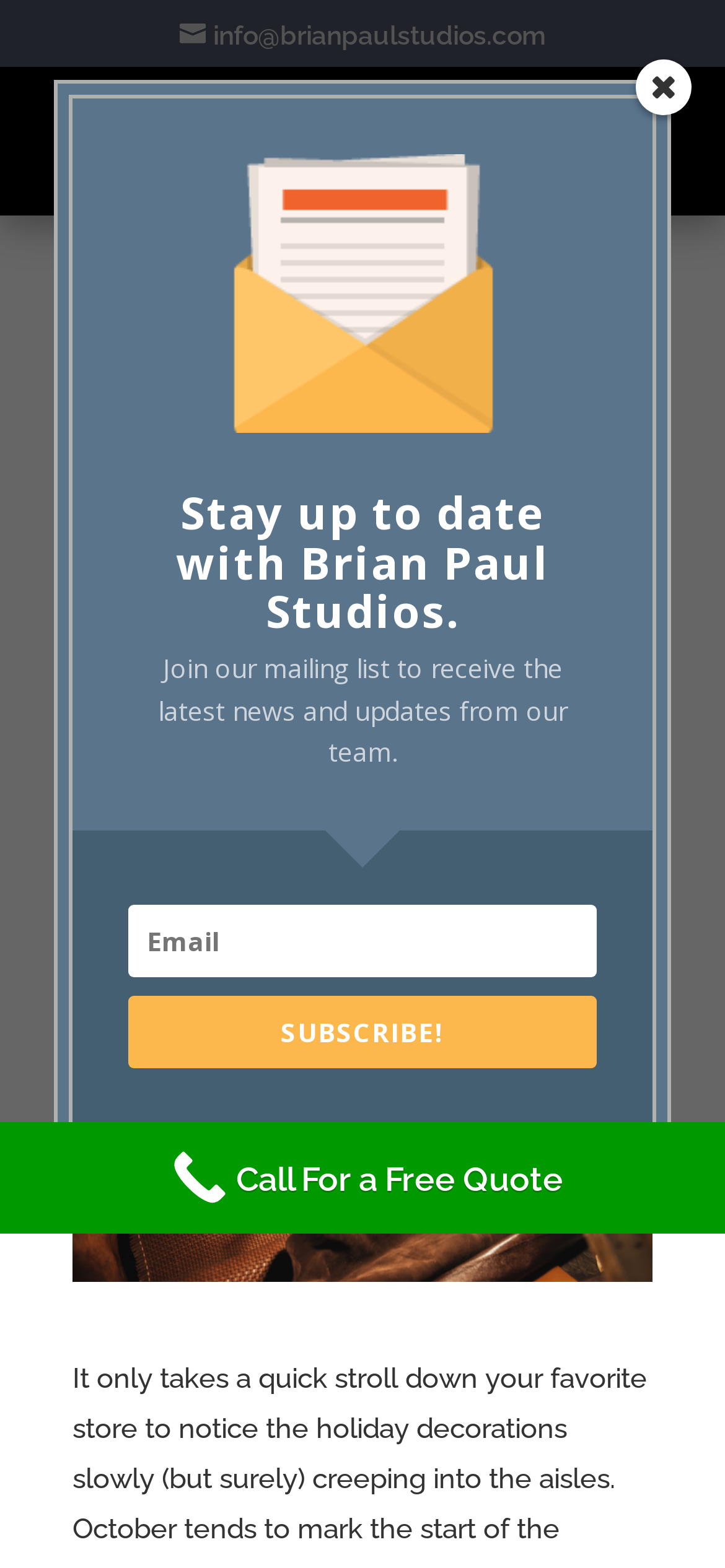Use the information in the screenshot to answer the question comprehensively: What is the date of the latest article?

The date of the latest article can be found below the main heading, where it is written as 'Oct 1, 2019'. This suggests that the latest article was published on this date.